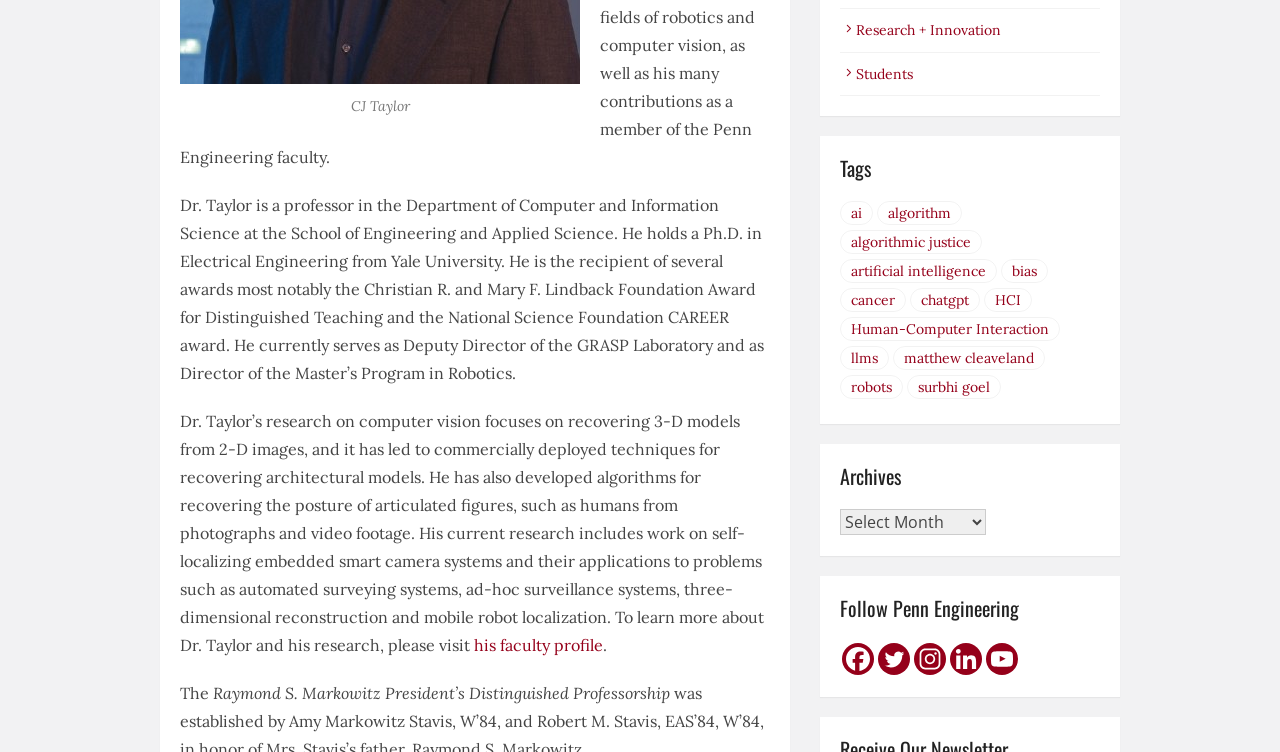Determine the bounding box for the UI element described here: "Human-Computer Interaction".

[0.656, 0.422, 0.828, 0.453]